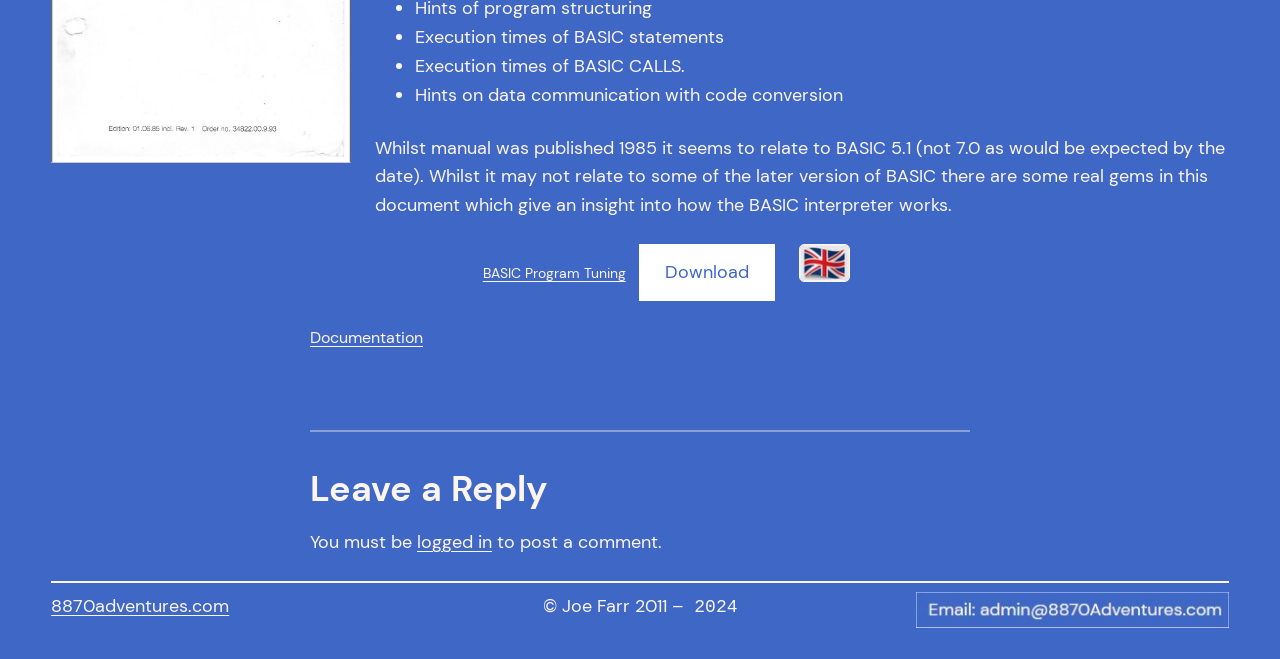Given the element description, predict the bounding box coordinates in the format (top-left x, top-left y, bottom-right x, bottom-right y), using floating point numbers between 0 and 1: Download

[0.499, 0.37, 0.606, 0.456]